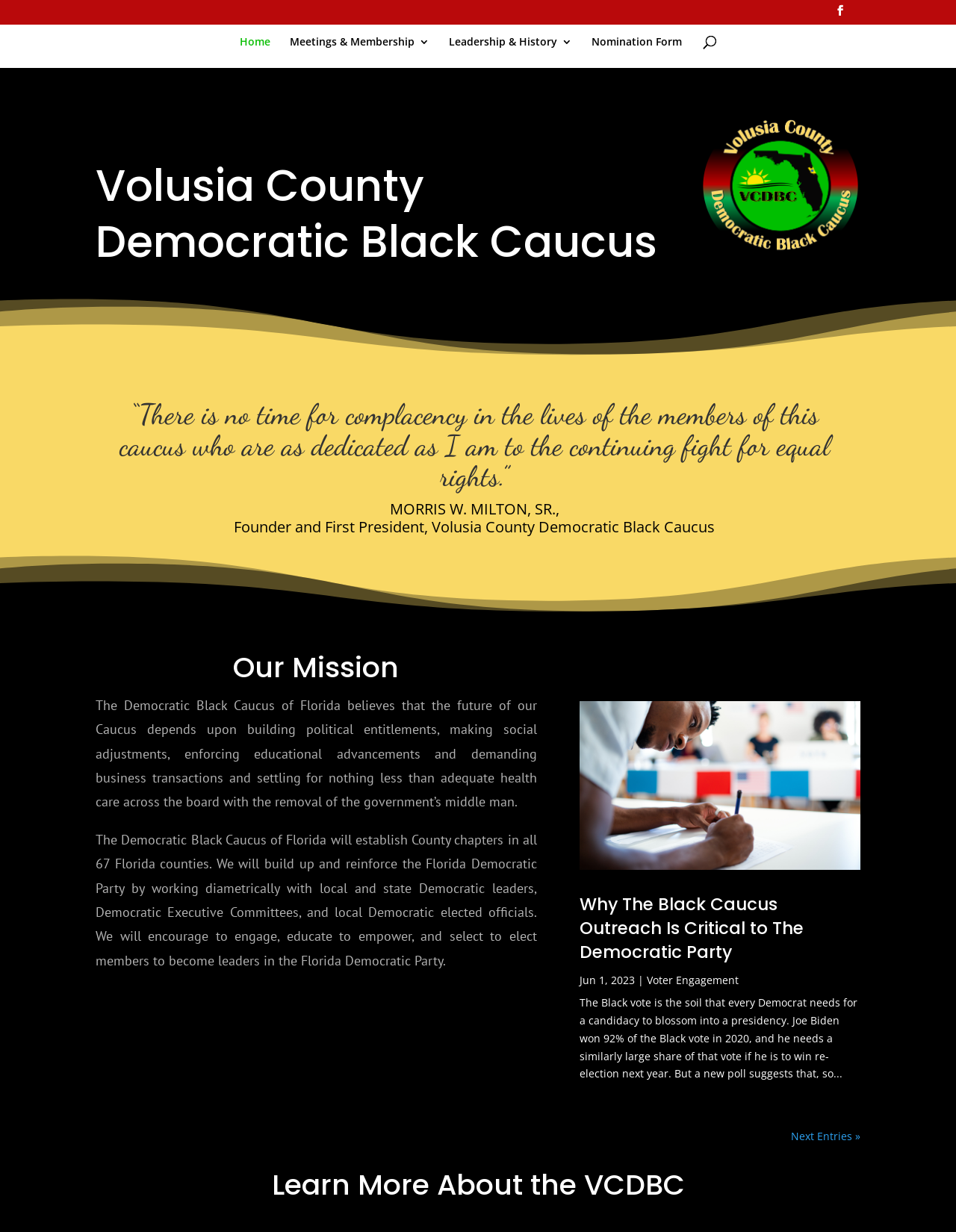Give an in-depth explanation of the webpage layout and content.

The webpage is the home page of the Volusia County Democratic Black Caucus. At the top left, there is a small icon link with a Unicode character. Next to it, there is a link with the organization's name, accompanied by a small image with the same name. Below these elements, there are four horizontal links: "Home", "Meetings & Membership 3", "Leadership & History 3", and "Nomination Form".

On the top right, there is a search box with a label "Search for:". Below the search box, there is a large heading with the organization's name. To the right of the heading, there is a small image.

The main content of the page is divided into several sections. The first section has a heading with a quote from Morris W. Milton, Sr., the founder and first president of the Volusia County Democratic Black Caucus. Below the quote, there are two paragraphs of text describing the mission of the Democratic Black Caucus of Florida.

The next section has a heading "Our Mission" and a paragraph of text describing the mission in more detail. Below this section, there is an article with a link to an article titled "Why The Black Caucus Outreach Is Critical to The Democratic Party". The article has a heading, a link to the full article, and a date "Jun 1, 2023". There is also a link to "Voter Engagement" and a brief summary of the article.

At the bottom of the page, there is a link to "Next Entries »" and a heading "Learn More About the VCDBC".